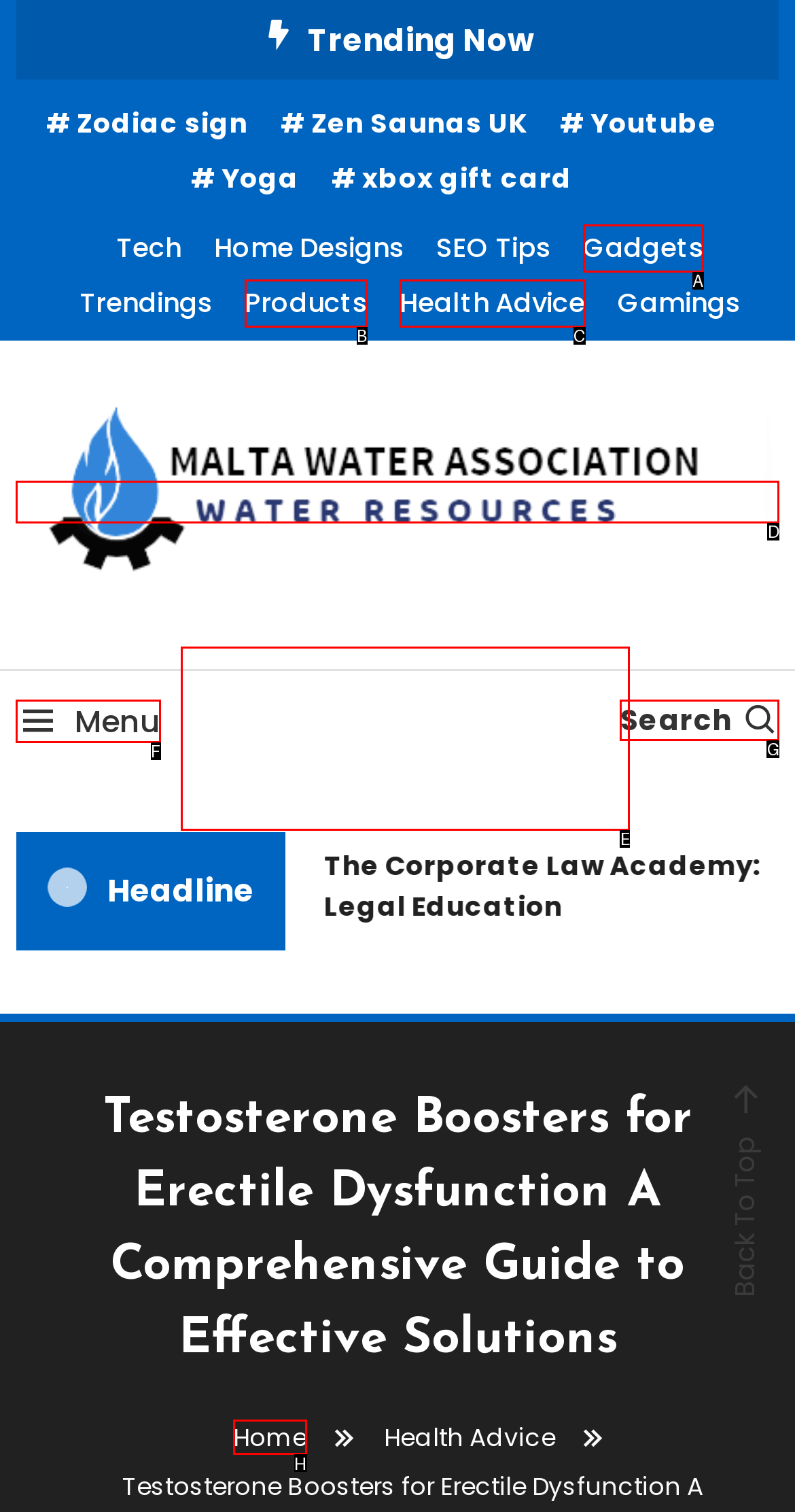Decide which UI element to click to accomplish the task: read featured posts
Respond with the corresponding option letter.

None